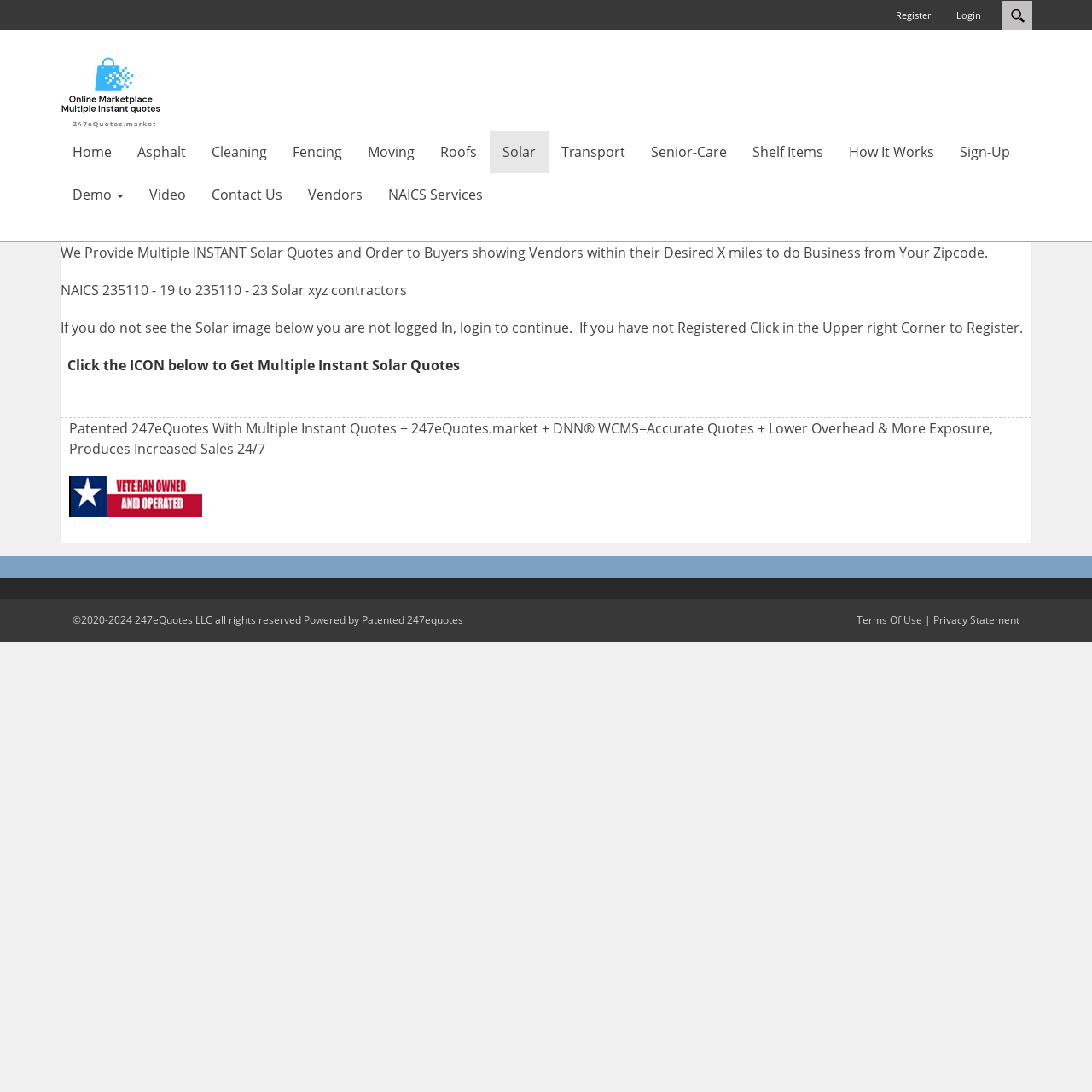Please locate the bounding box coordinates for the element that should be clicked to achieve the following instruction: "search". Ensure the coordinates are given as four float numbers between 0 and 1, i.e., [left, top, right, bottom].

[0.918, 0.001, 0.945, 0.027]